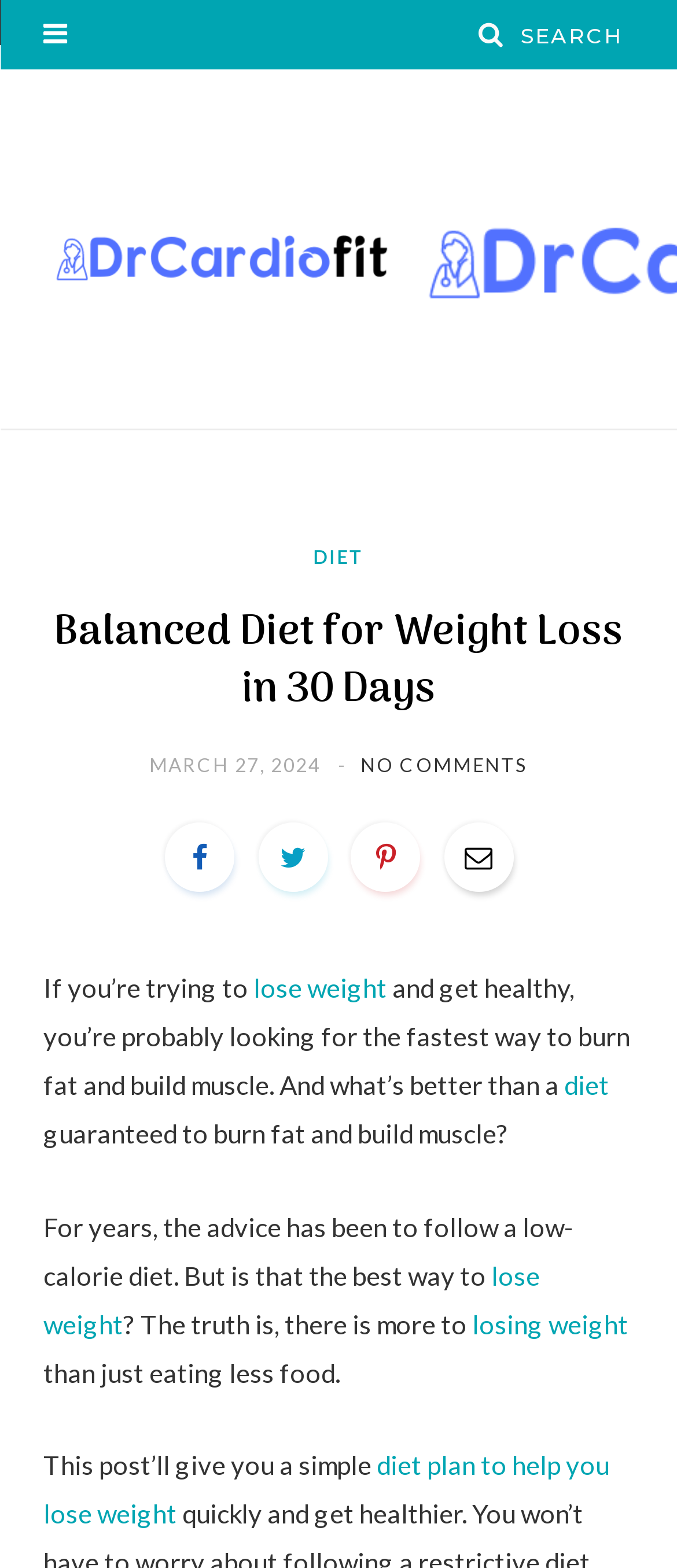Answer the question in one word or a short phrase:
What is the website's logo?

Dr Cardio Fit